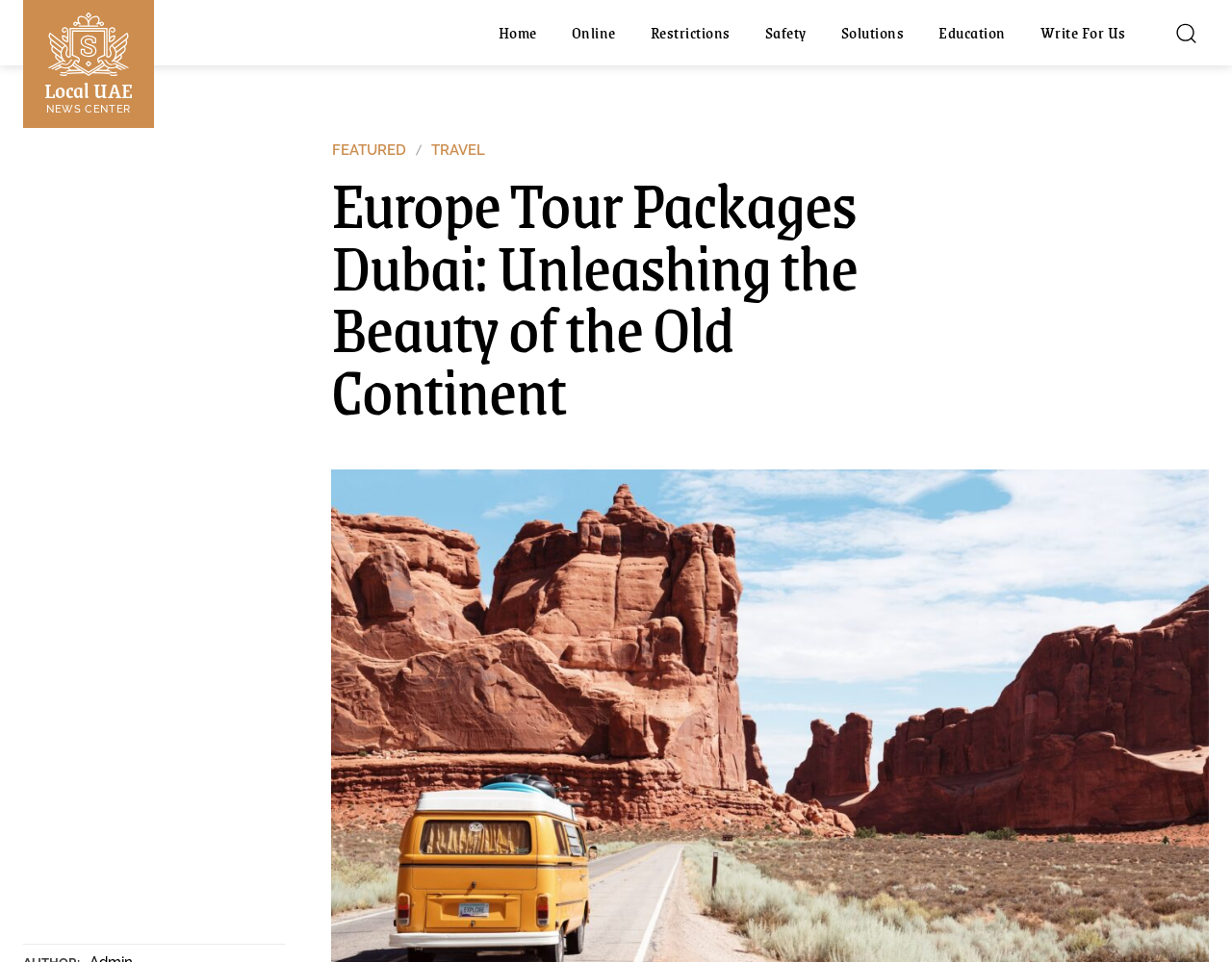Predict the bounding box coordinates of the UI element that matches this description: "Local UAENews Center". The coordinates should be in the format [left, top, right, bottom] with each value between 0 and 1.

[0.034, 0.01, 0.109, 0.119]